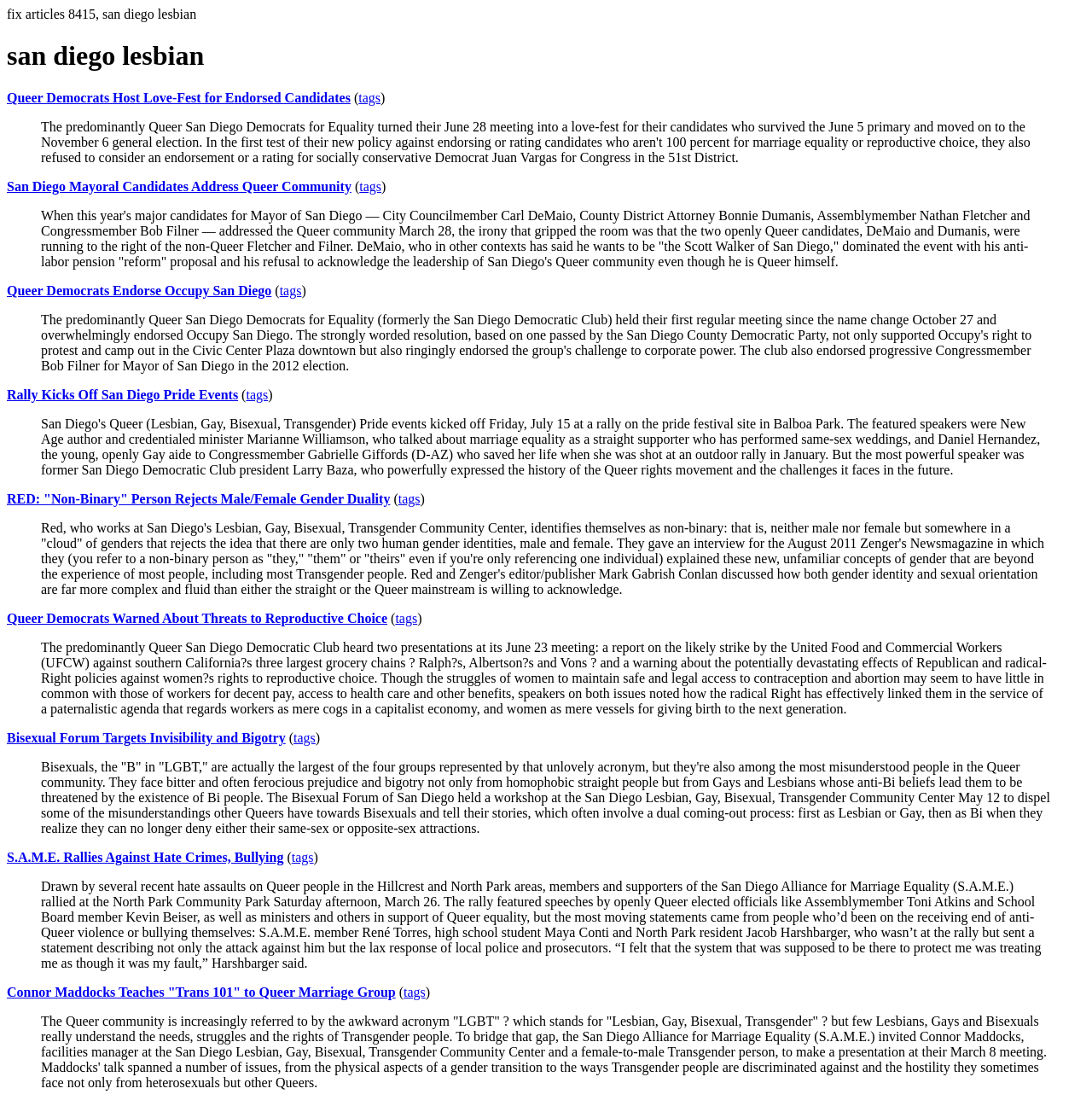Generate the title text from the webpage.

san diego lesbian